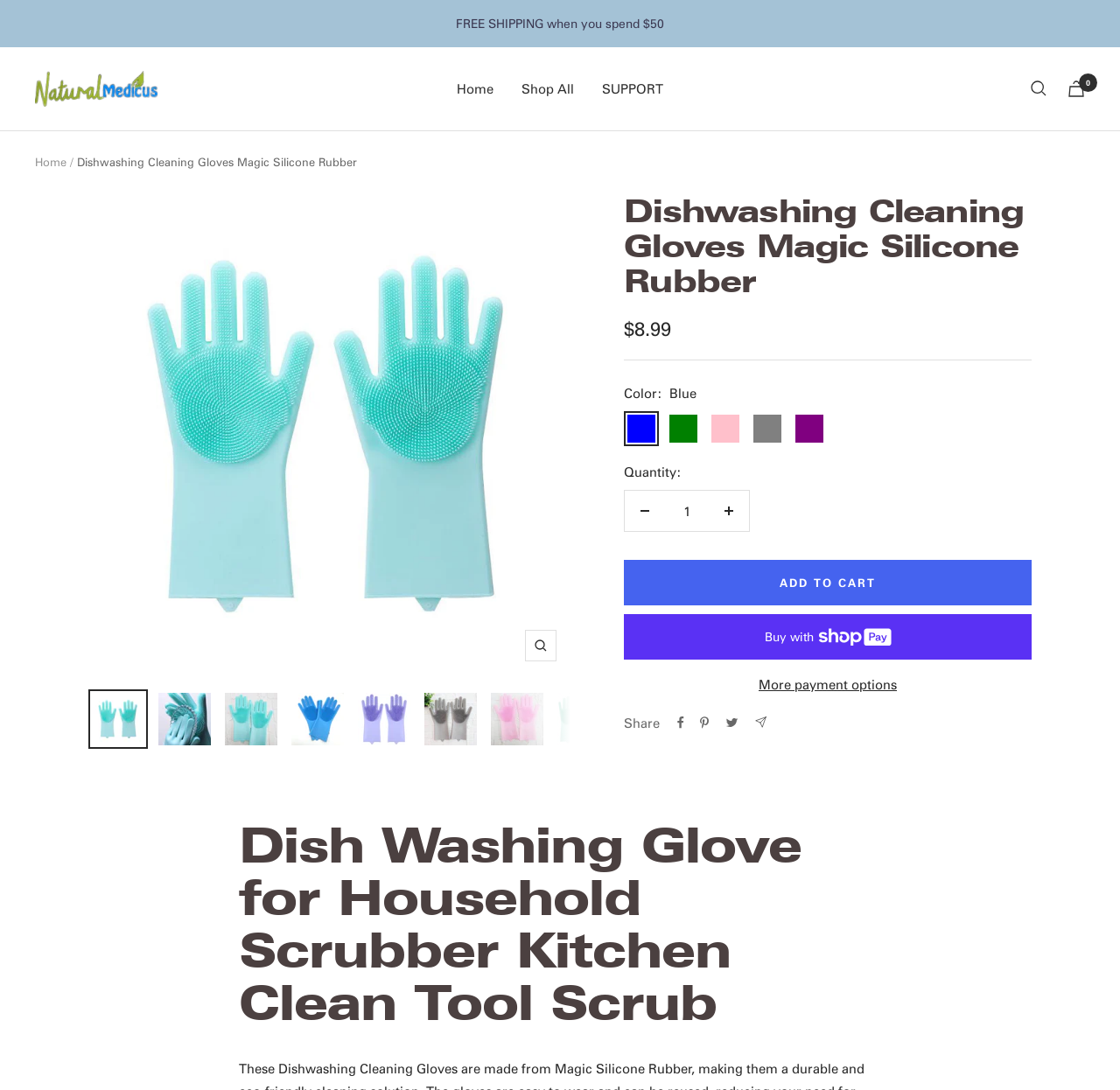What is the purpose of the dishwashing gloves?
Analyze the image and provide a thorough answer to the question.

The purpose of the dishwashing gloves is mentioned in the product title, which says 'Dish Washing Glove for Household Scrubber Kitchen Clean Tool Scrub'. This indicates that the gloves are designed for cleaning and scrubbing in the kitchen.